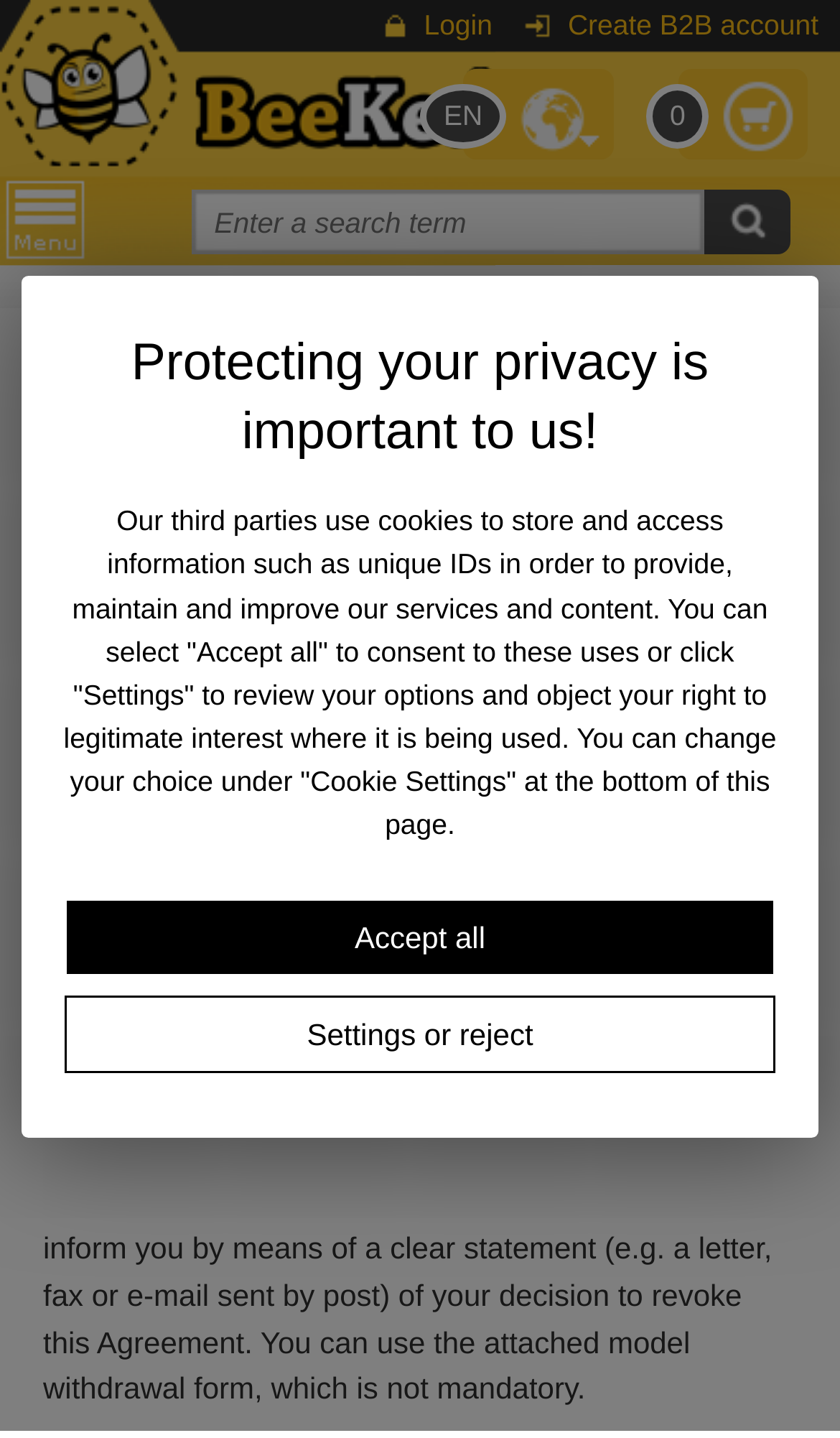What is the company name mentioned in the cancellation policy?
Answer the question with a thorough and detailed explanation.

The company name is mentioned in the cancellation policy section, specifically in the address of the company, which is 'BeeKea GmbH, Altenburger Straße 21/2, 04626 Schmölln'.